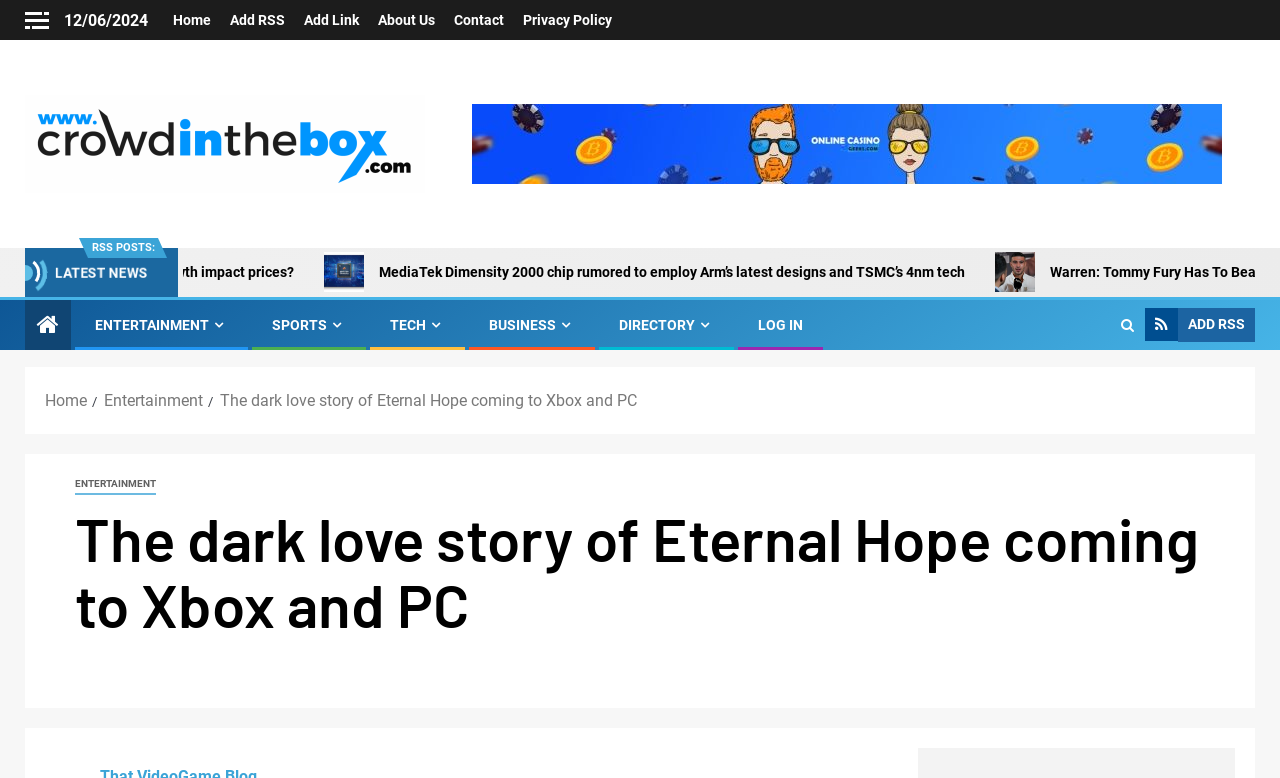How many categories are there in the navigation menu?
Using the visual information, answer the question in a single word or phrase.

5